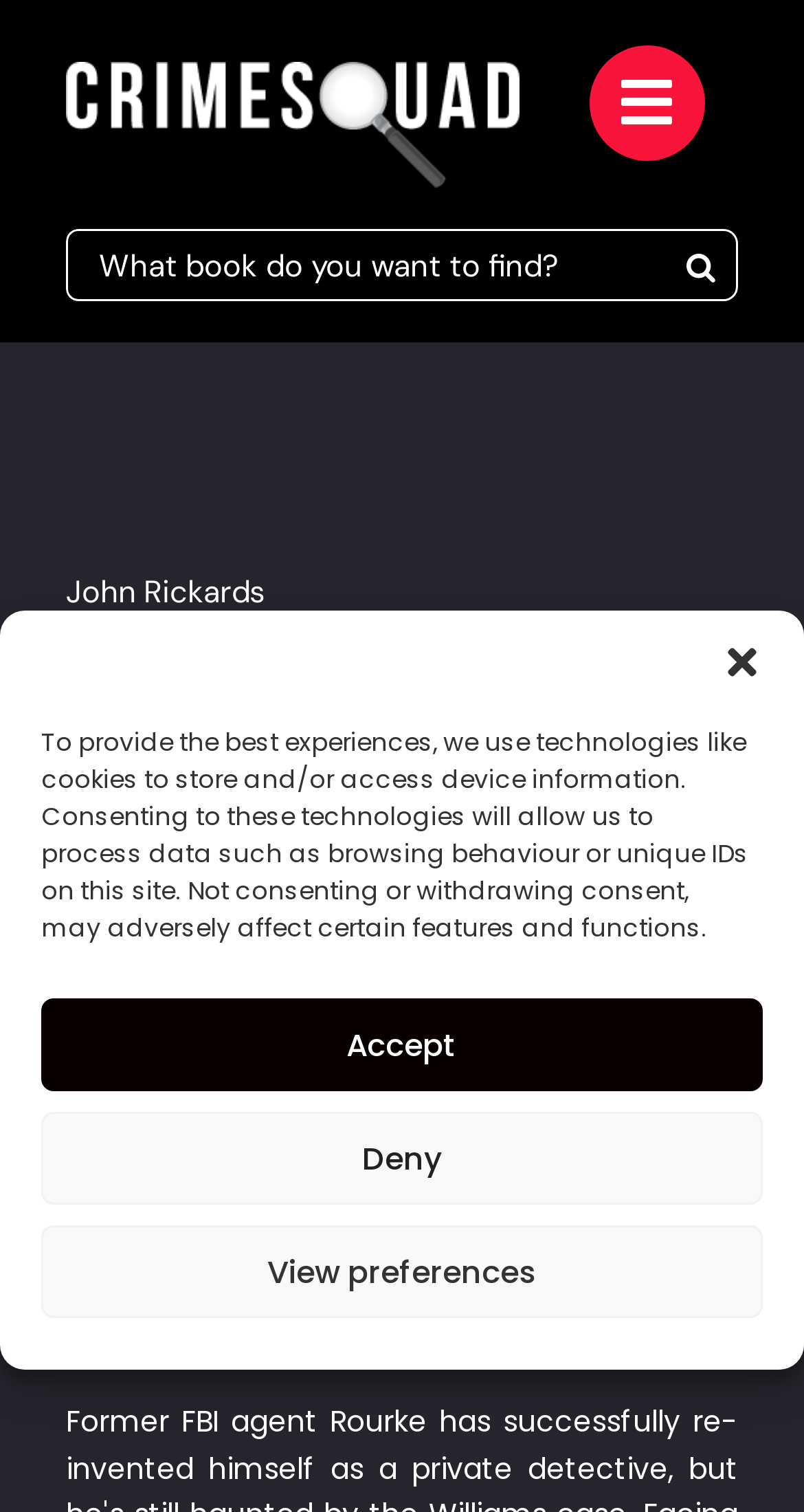Please extract and provide the main headline of the webpage.

Purchase the book from Amazon.